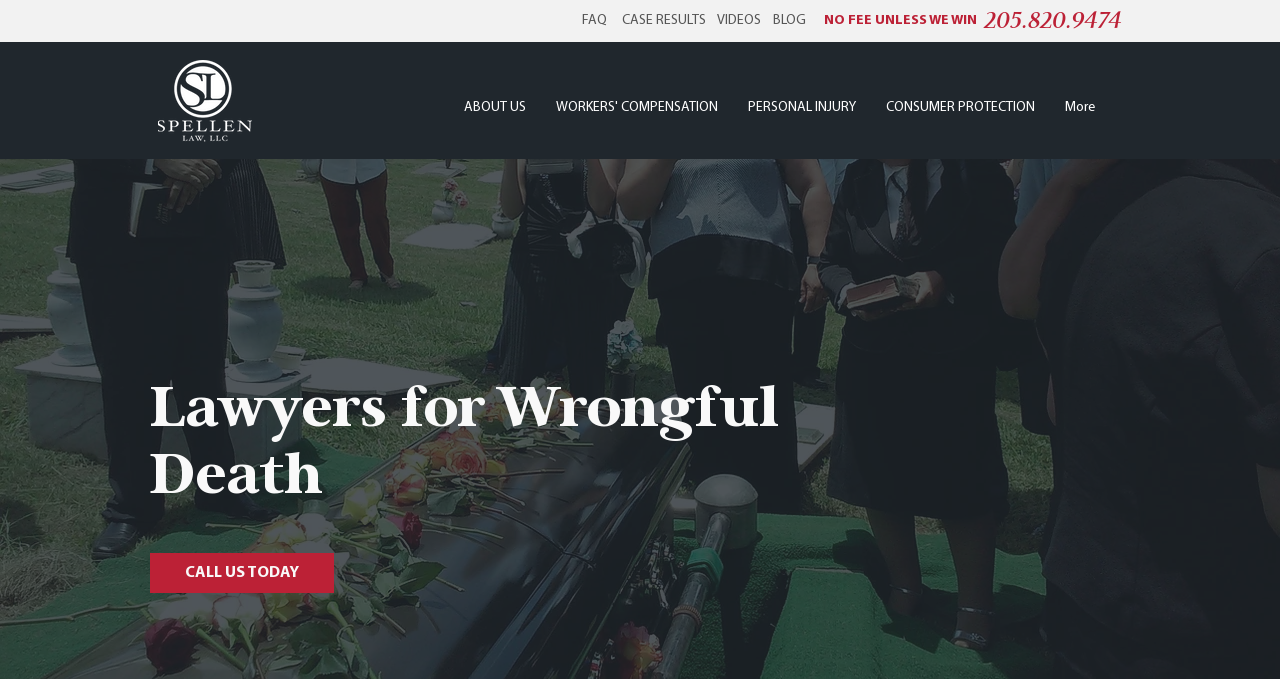Determine the bounding box coordinates for the area you should click to complete the following instruction: "Click FAQ".

[0.455, 0.019, 0.474, 0.041]